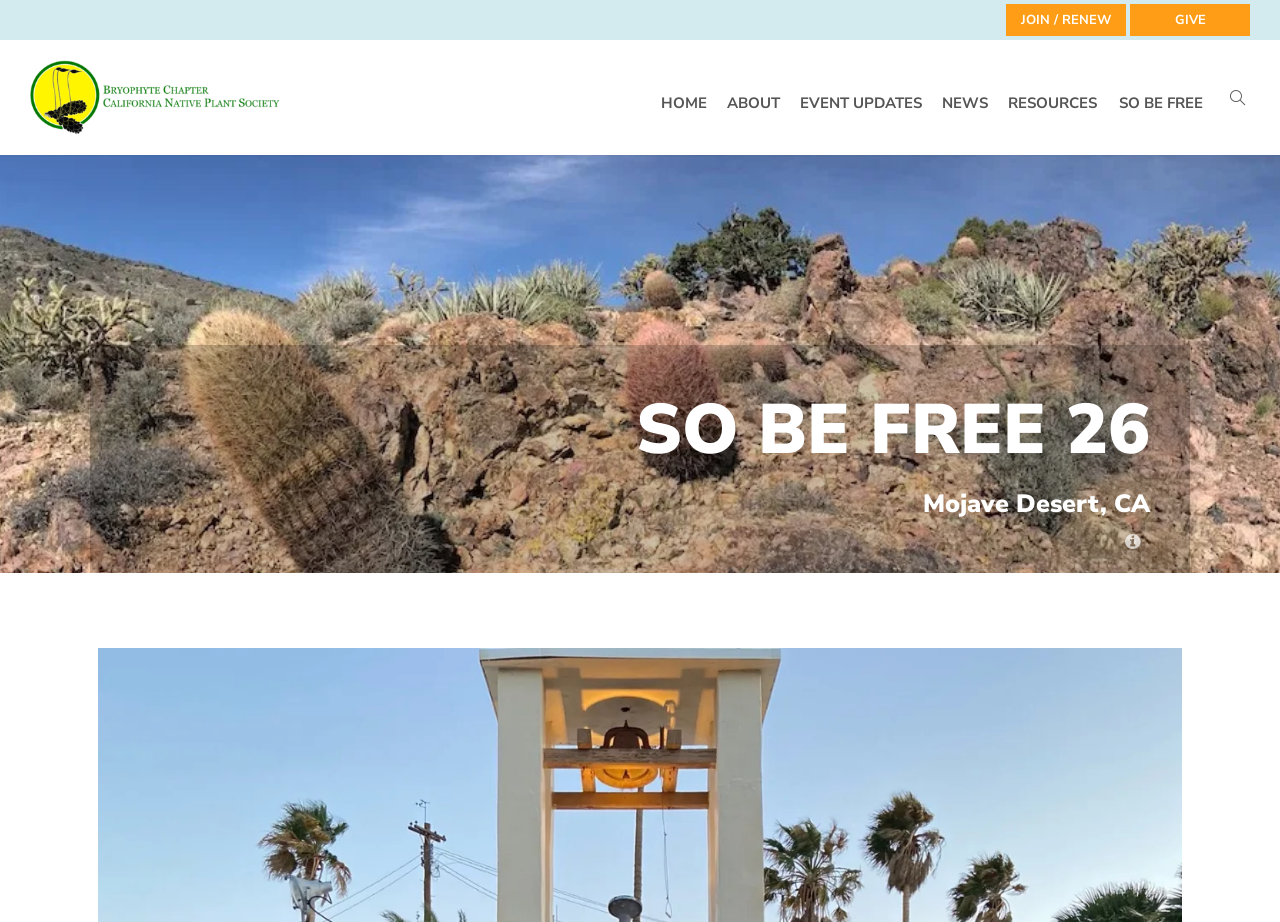Give a one-word or one-phrase response to the question:
How many images are on the webpage?

2